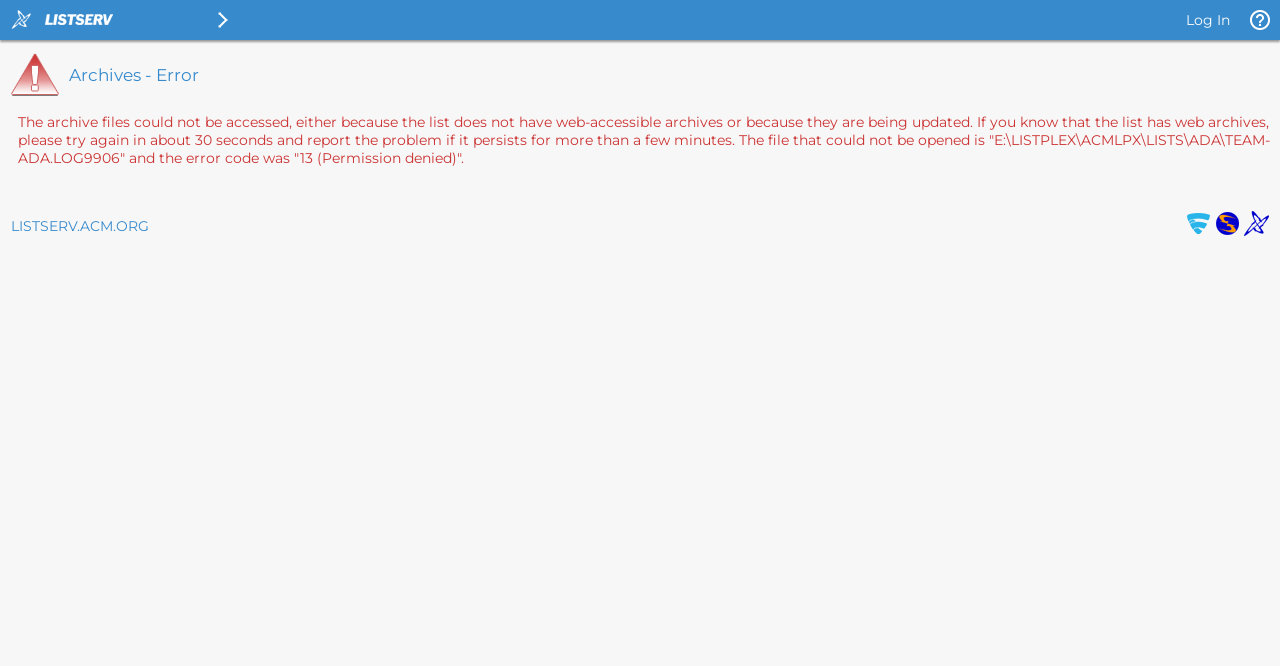What is the name of the organization hosting the webpage?
Identify the answer in the screenshot and reply with a single word or phrase.

ACM